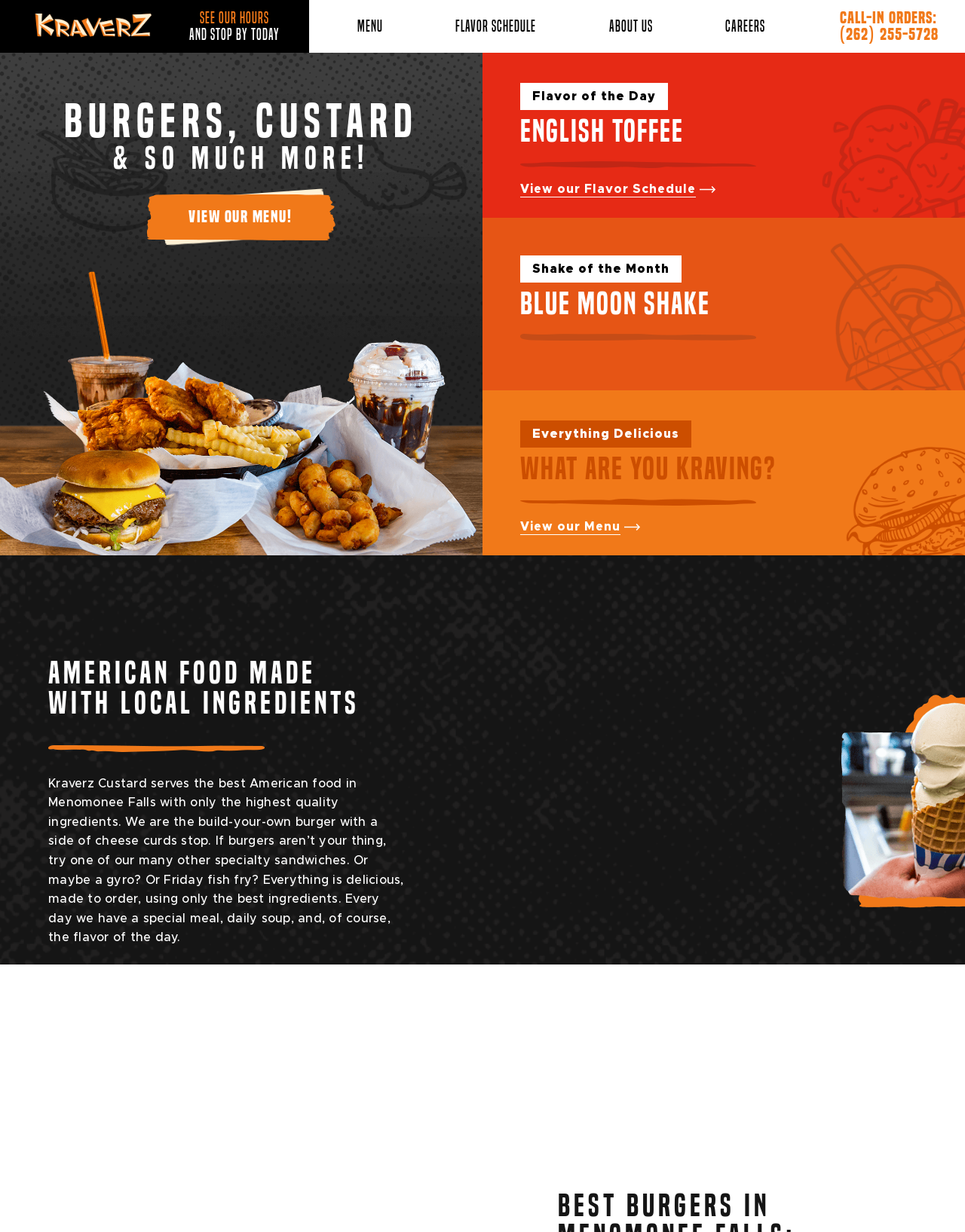Please specify the bounding box coordinates in the format (top-left x, top-left y, bottom-right x, bottom-right y), with values ranging from 0 to 1. Identify the bounding box for the UI component described as follows: View Our Menu!

[0.152, 0.153, 0.348, 0.199]